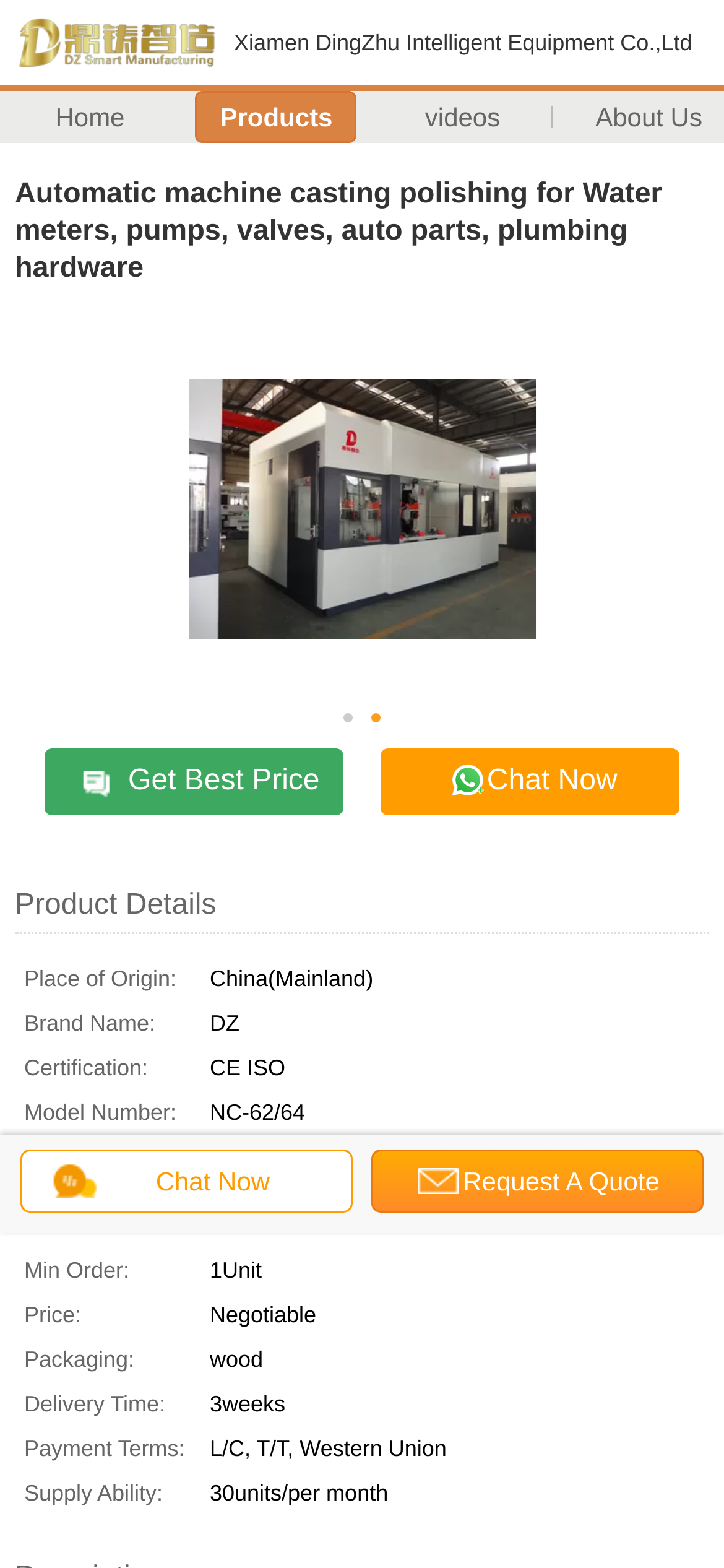Kindly determine the bounding box coordinates for the area that needs to be clicked to execute this instruction: "Request a quote".

[0.512, 0.733, 0.972, 0.773]